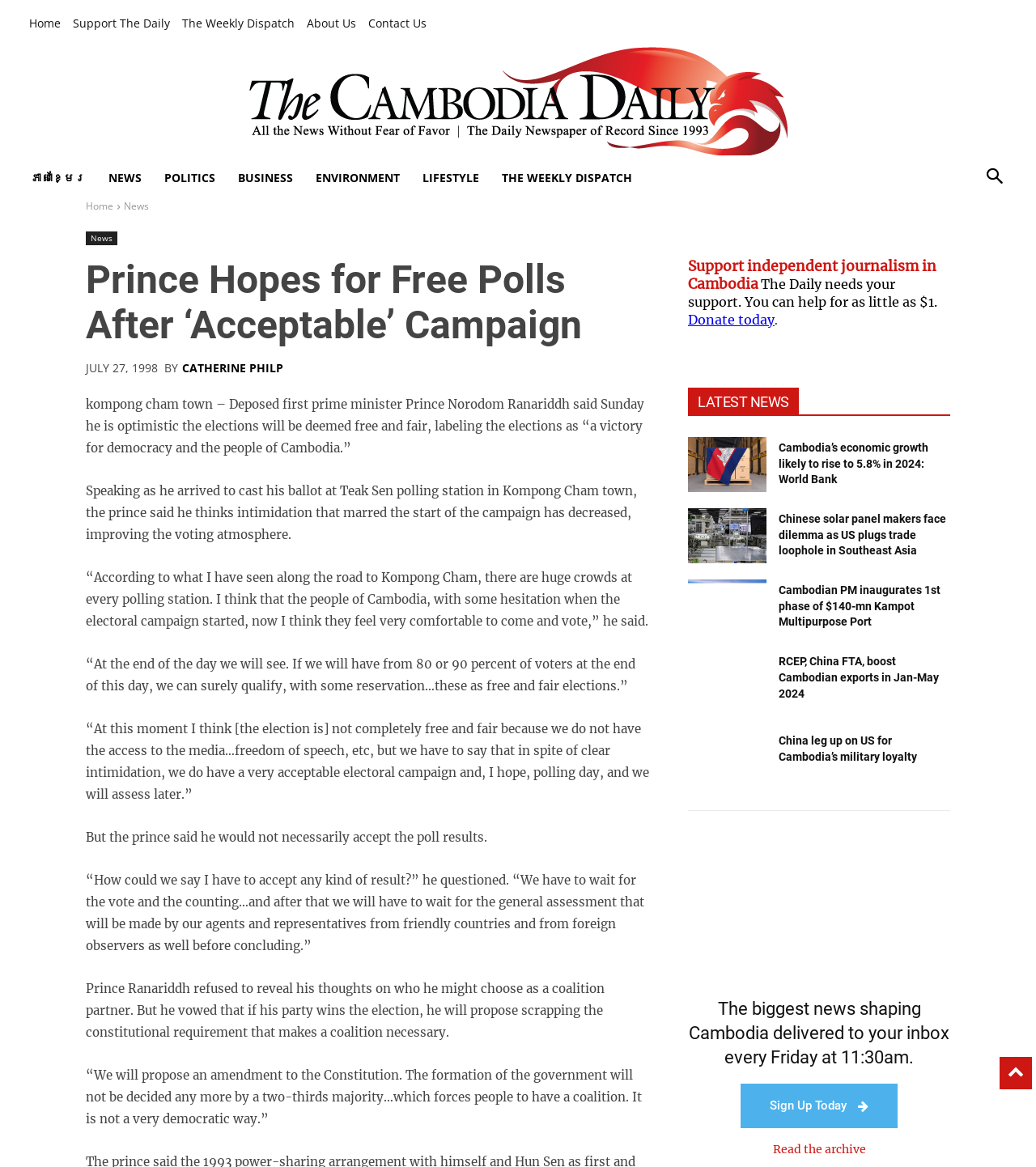What is the topic of the article 'Cambodia’s economic growth likely to rise to 5.8% in 2024: World Bank'?
Answer with a single word or phrase by referring to the visual content.

Economic growth